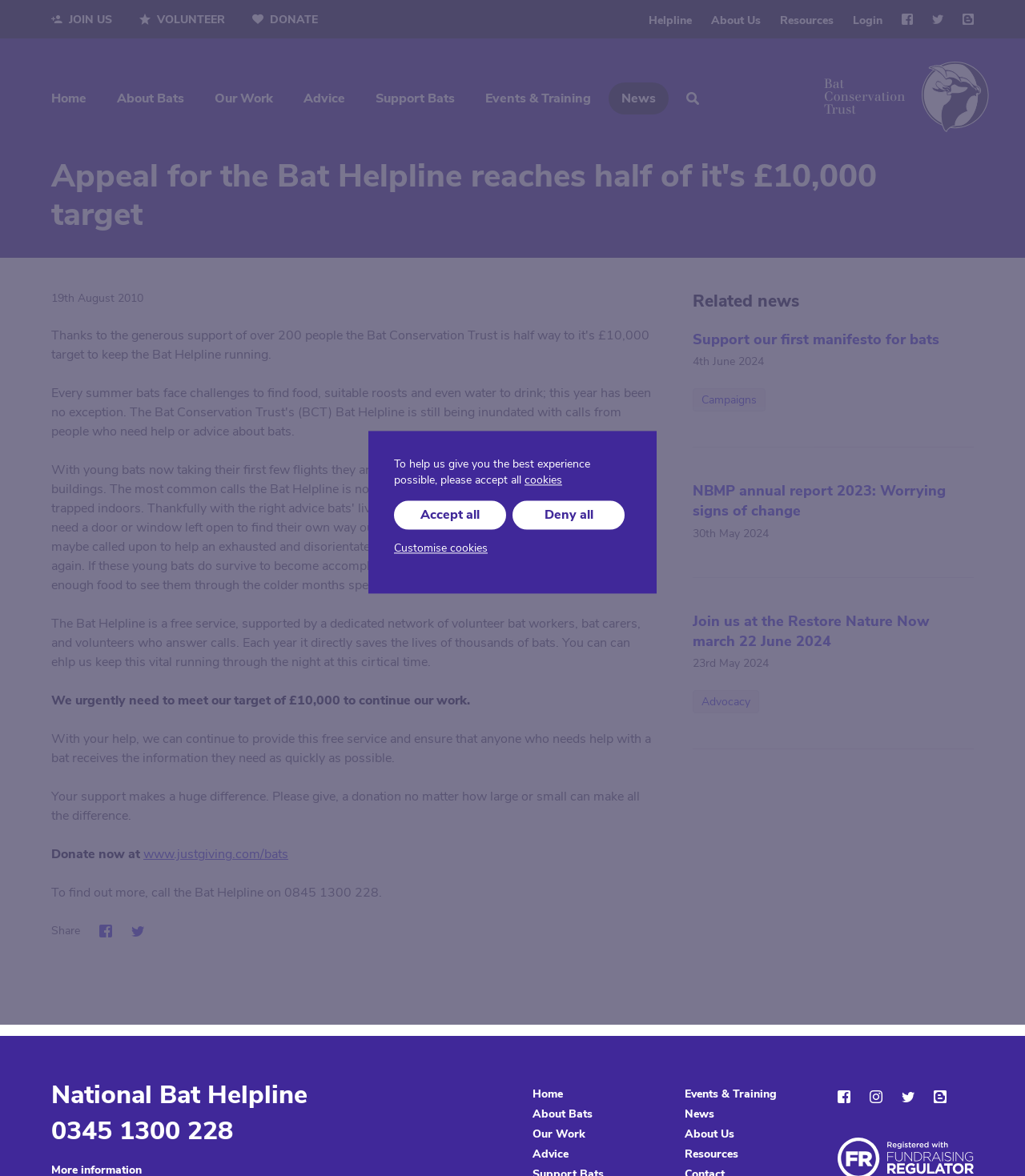How can one support the Bat Helpline?
Using the details from the image, give an elaborate explanation to answer the question.

One can support the Bat Helpline by donating, as mentioned in the webpage, which will help to continue the work of the helpline and ensure that anyone who needs help with a bat receives the information they need as quickly as possible.